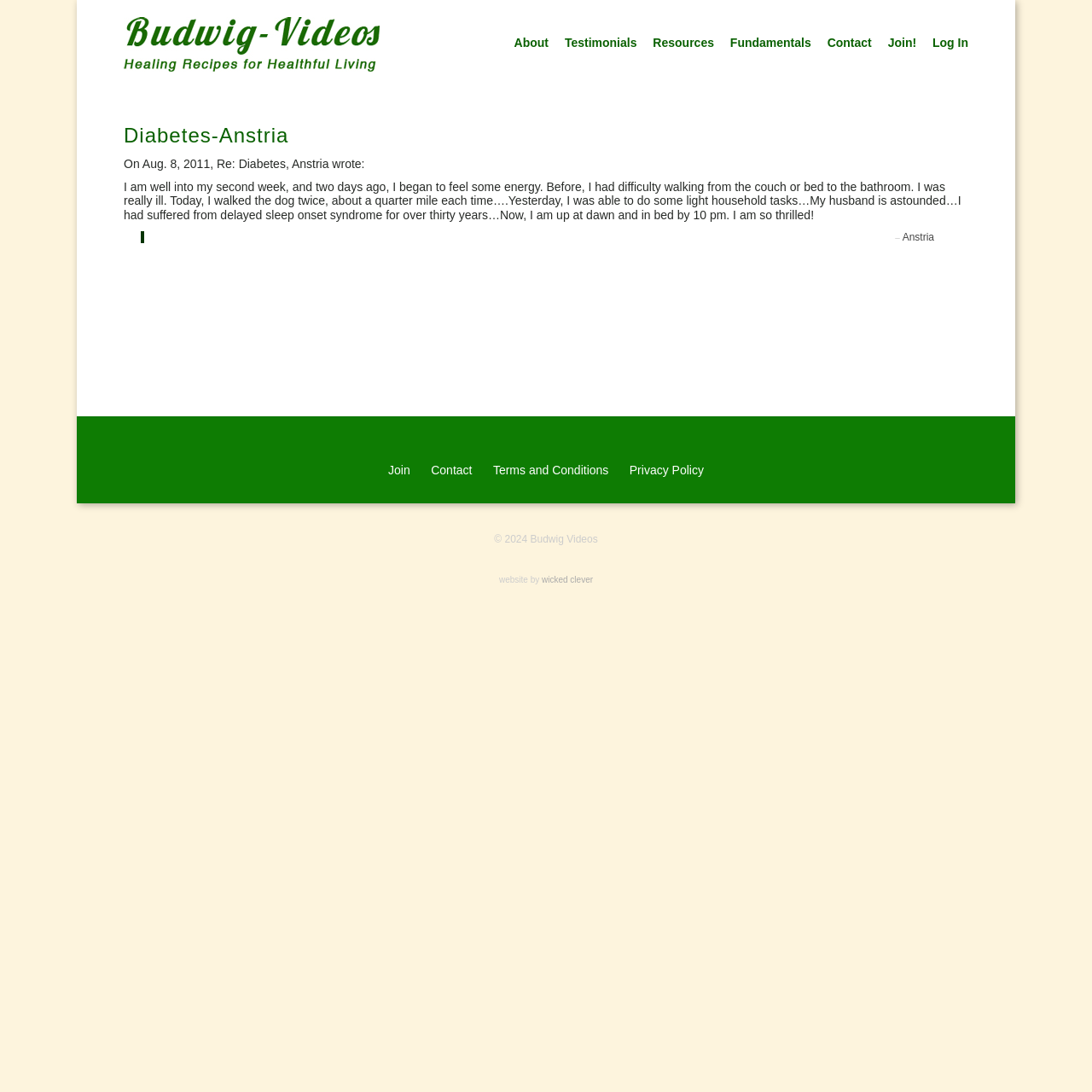How many links are in the top navigation menu?
Could you give a comprehensive explanation in response to this question?

I counted the links in the top navigation menu, which are 'About', 'Resources', 'Fundamentals', 'Contact', 'Join!', and 'Log In'. There are 6 links in total.